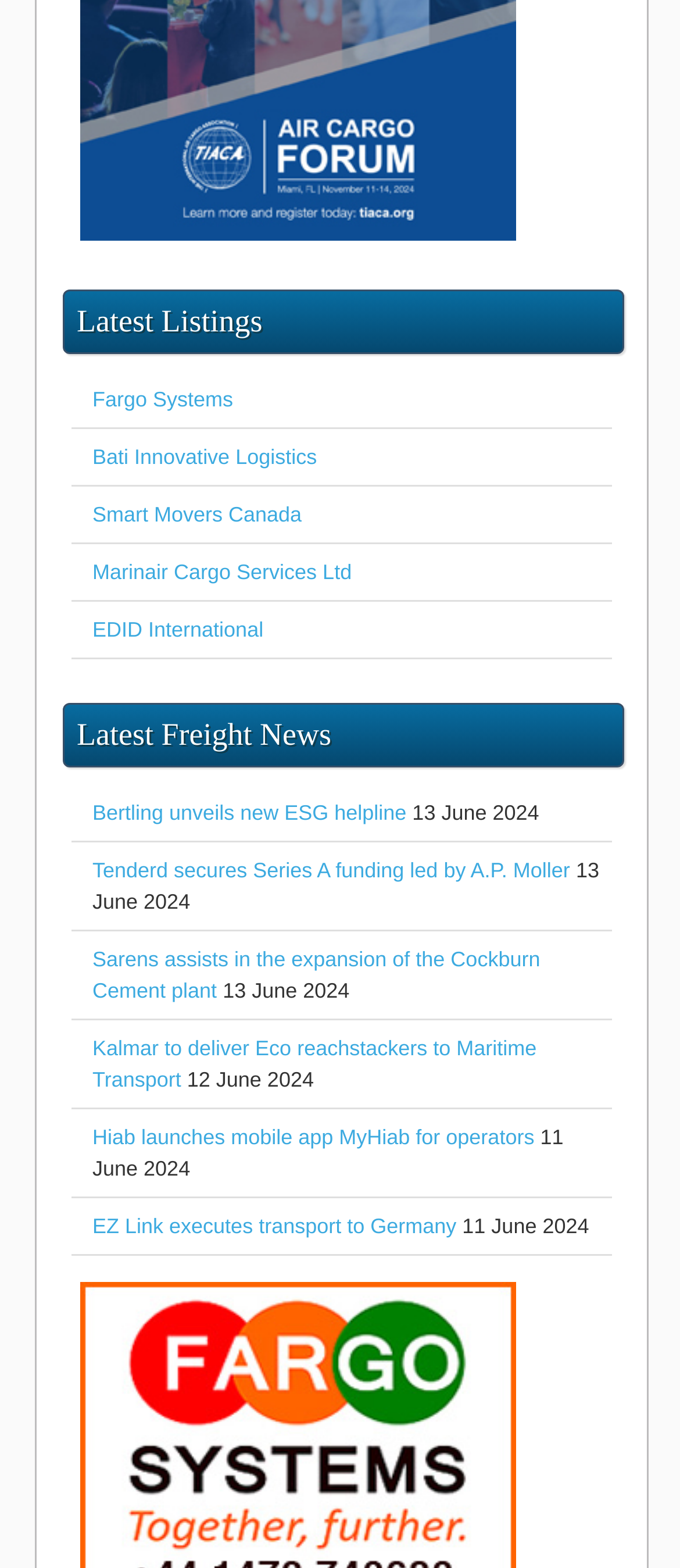Locate the bounding box coordinates of the area to click to fulfill this instruction: "Visit Fargo Systems". The bounding box should be presented as four float numbers between 0 and 1, in the order [left, top, right, bottom].

[0.136, 0.247, 0.343, 0.262]